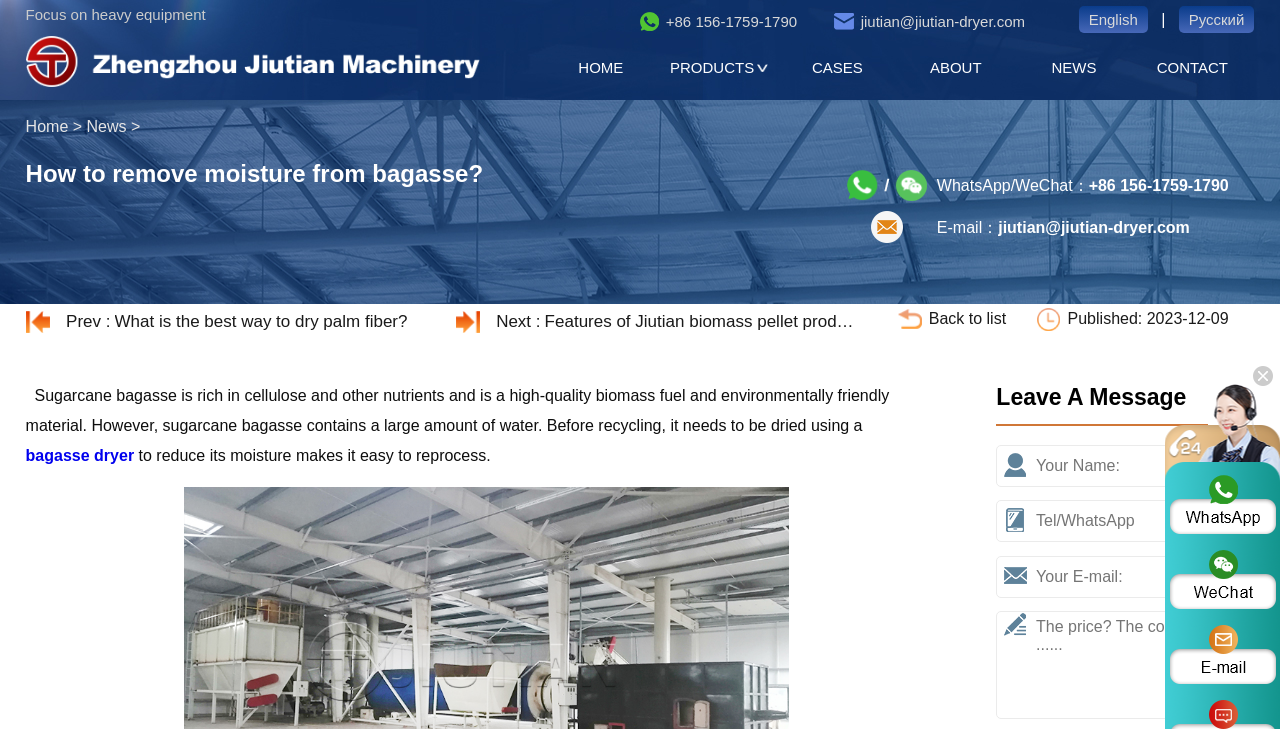Please specify the bounding box coordinates of the area that should be clicked to accomplish the following instruction: "Follow BoK Twitter". The coordinates should consist of four float numbers between 0 and 1, i.e., [left, top, right, bottom].

None